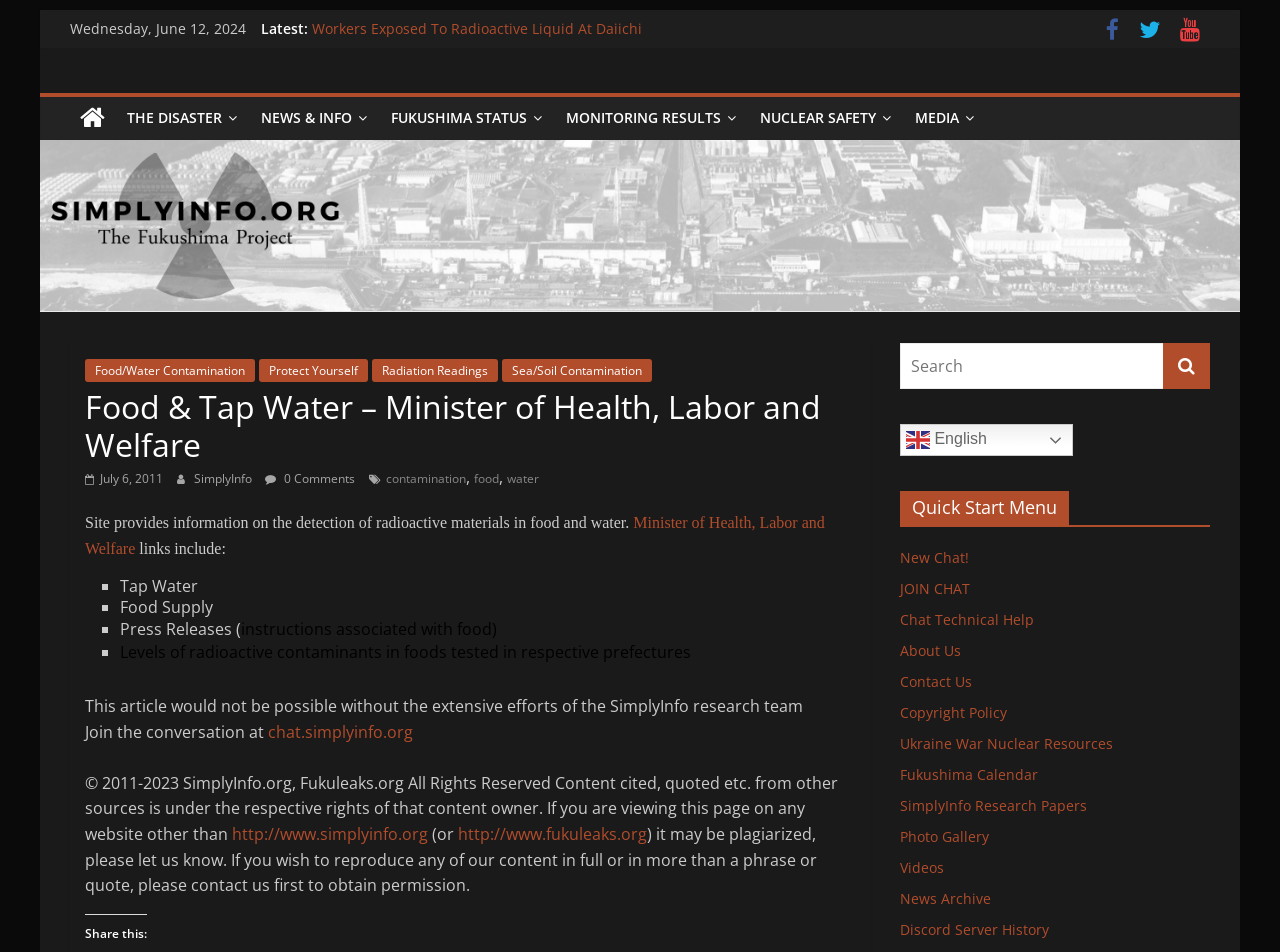What is the language of the webpage?
Look at the screenshot and respond with one word or a short phrase.

English